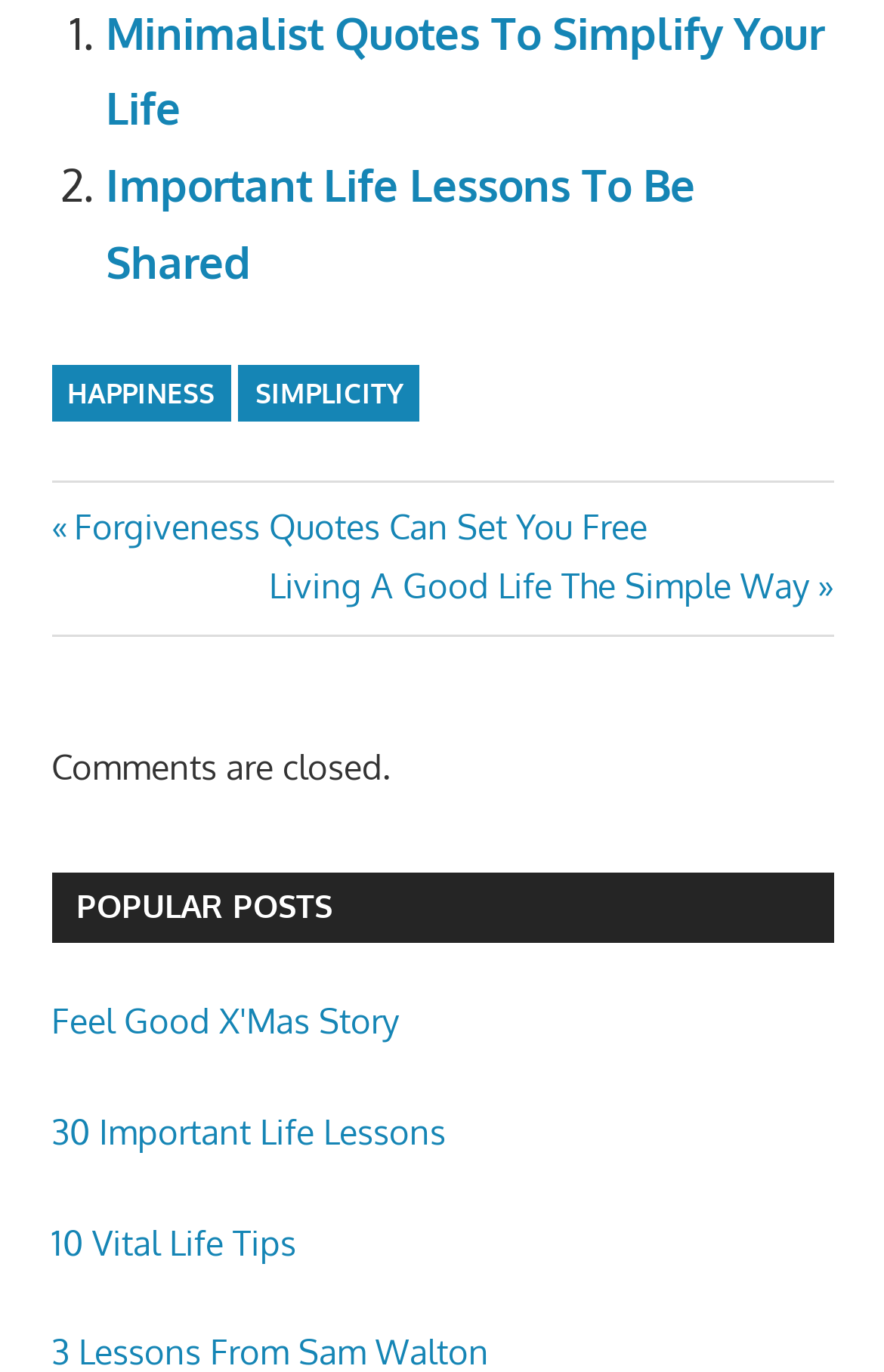Please determine the bounding box coordinates for the element that should be clicked to follow these instructions: "Go to the 'Next Post: Living A Good Life The Simple Way»'".

[0.304, 0.412, 0.942, 0.443]